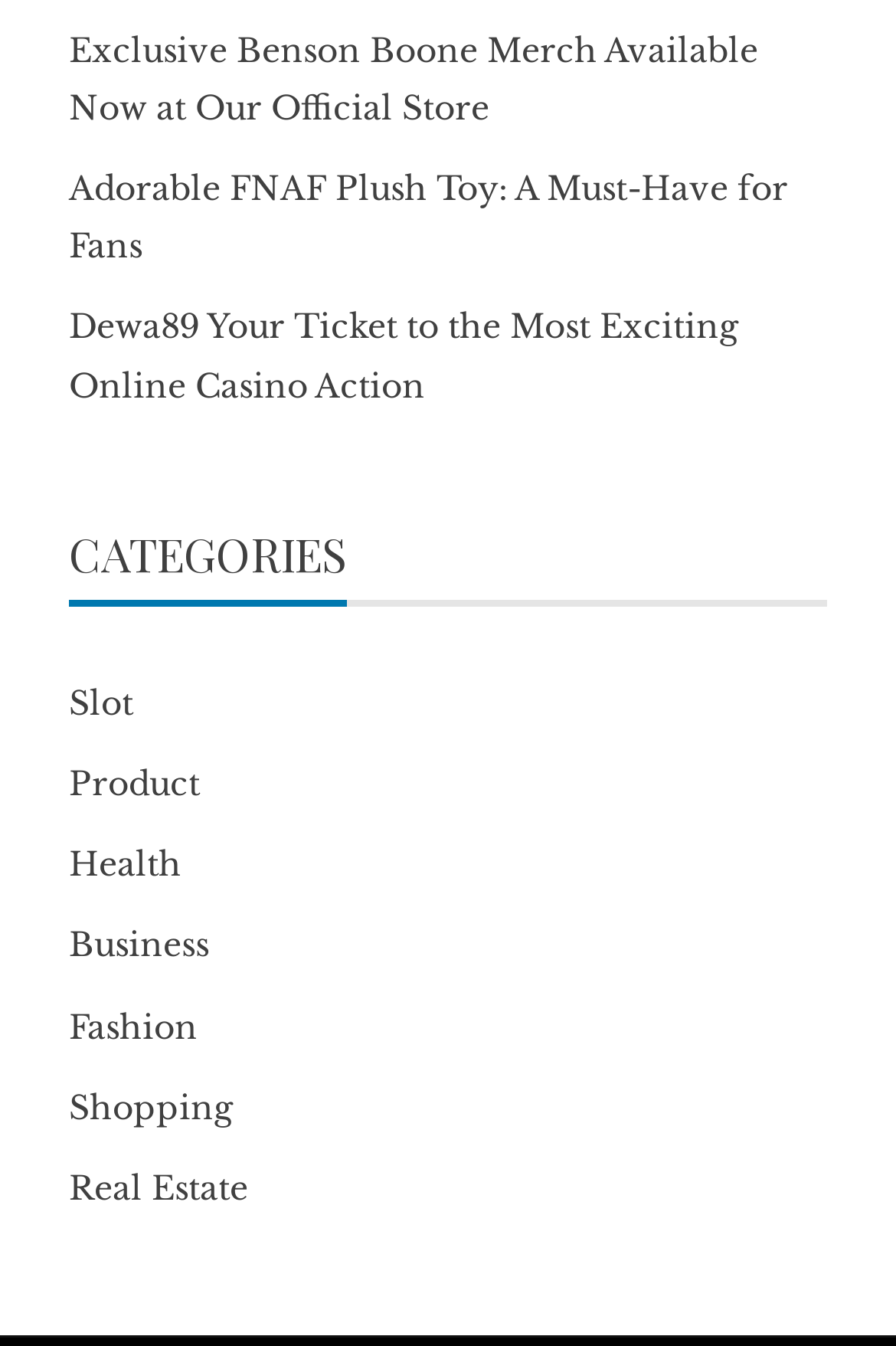What is the last link on the webpage?
Please provide a single word or phrase as your answer based on the image.

Real Estate